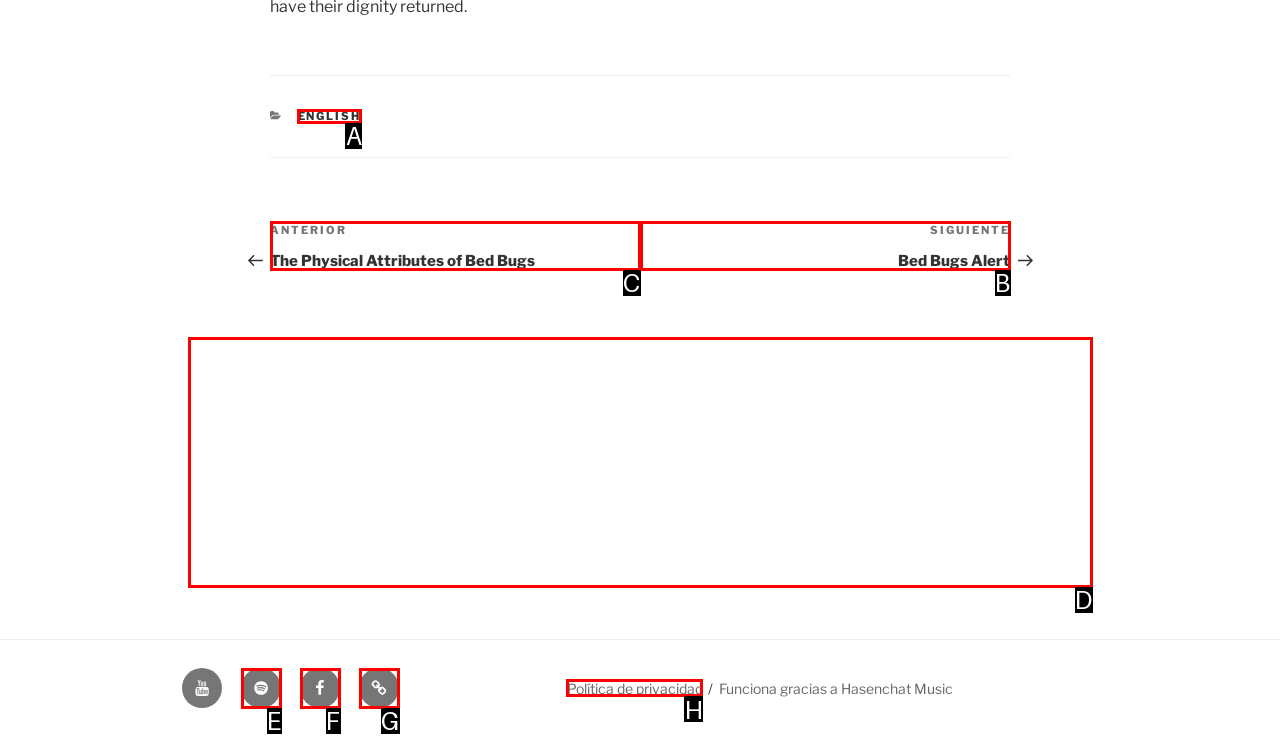Identify the HTML element that should be clicked to accomplish the task: Go to previous entry
Provide the option's letter from the given choices.

C